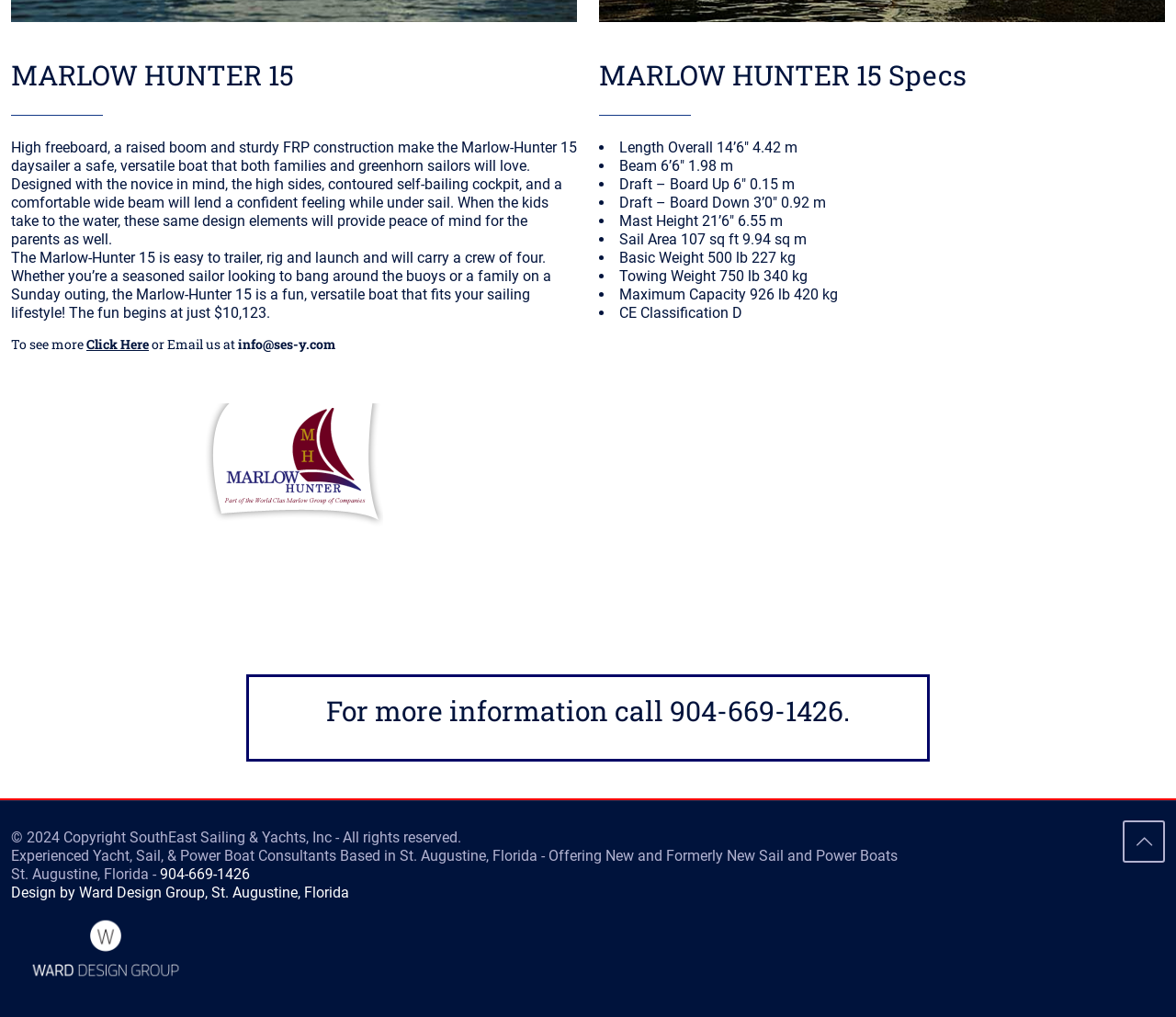Given the element description, predict the bounding box coordinates in the format (top-left x, top-left y, bottom-right x, bottom-right y). Make sure all values are between 0 and 1. Here is the element description: 904-669-1426

[0.136, 0.851, 0.212, 0.868]